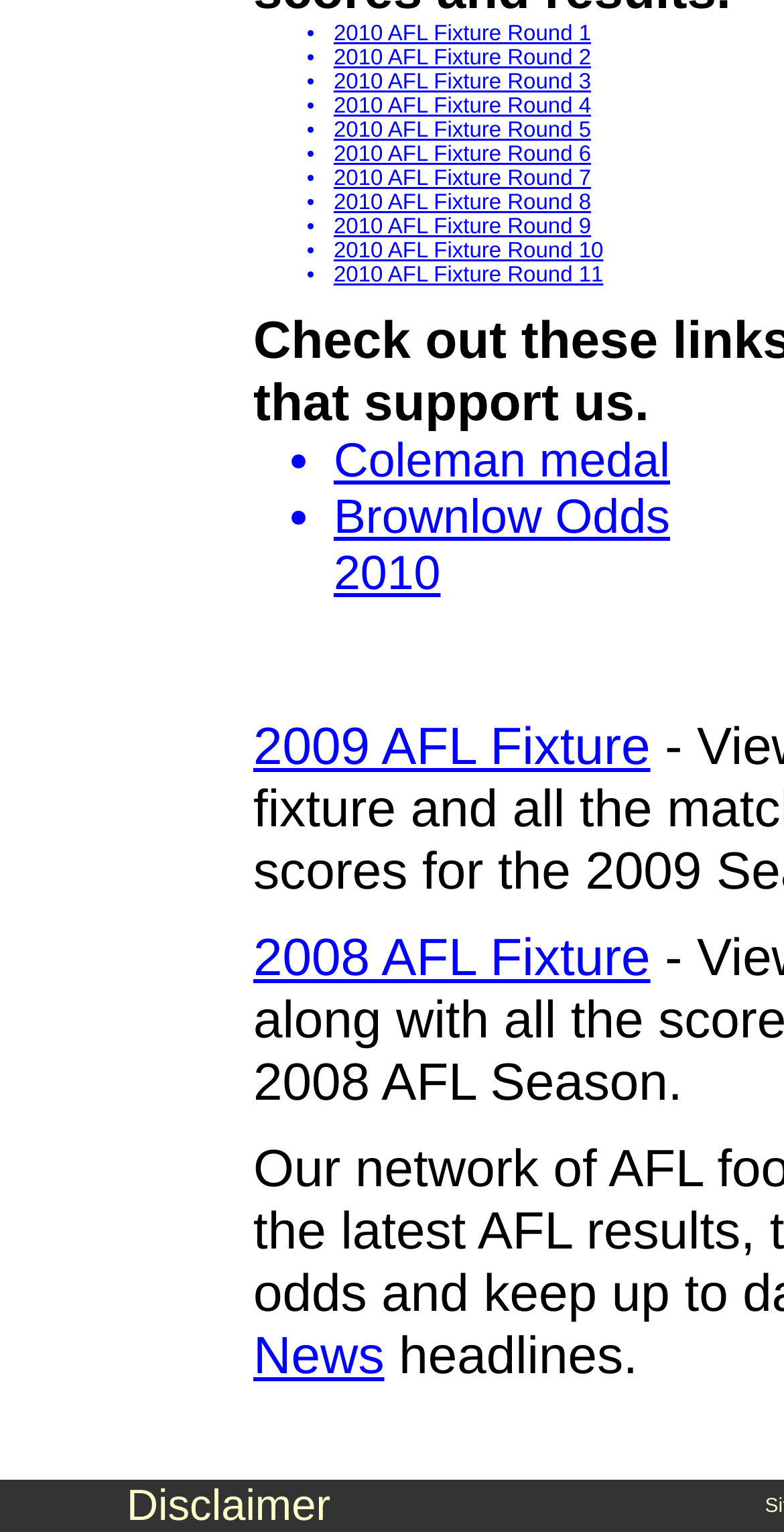How many links are there in the first LayoutTableCell?
Please give a detailed and thorough answer to the question, covering all relevant points.

There are 11 links in the first LayoutTableCell element, each corresponding to a different AFL fixture round from 2010.